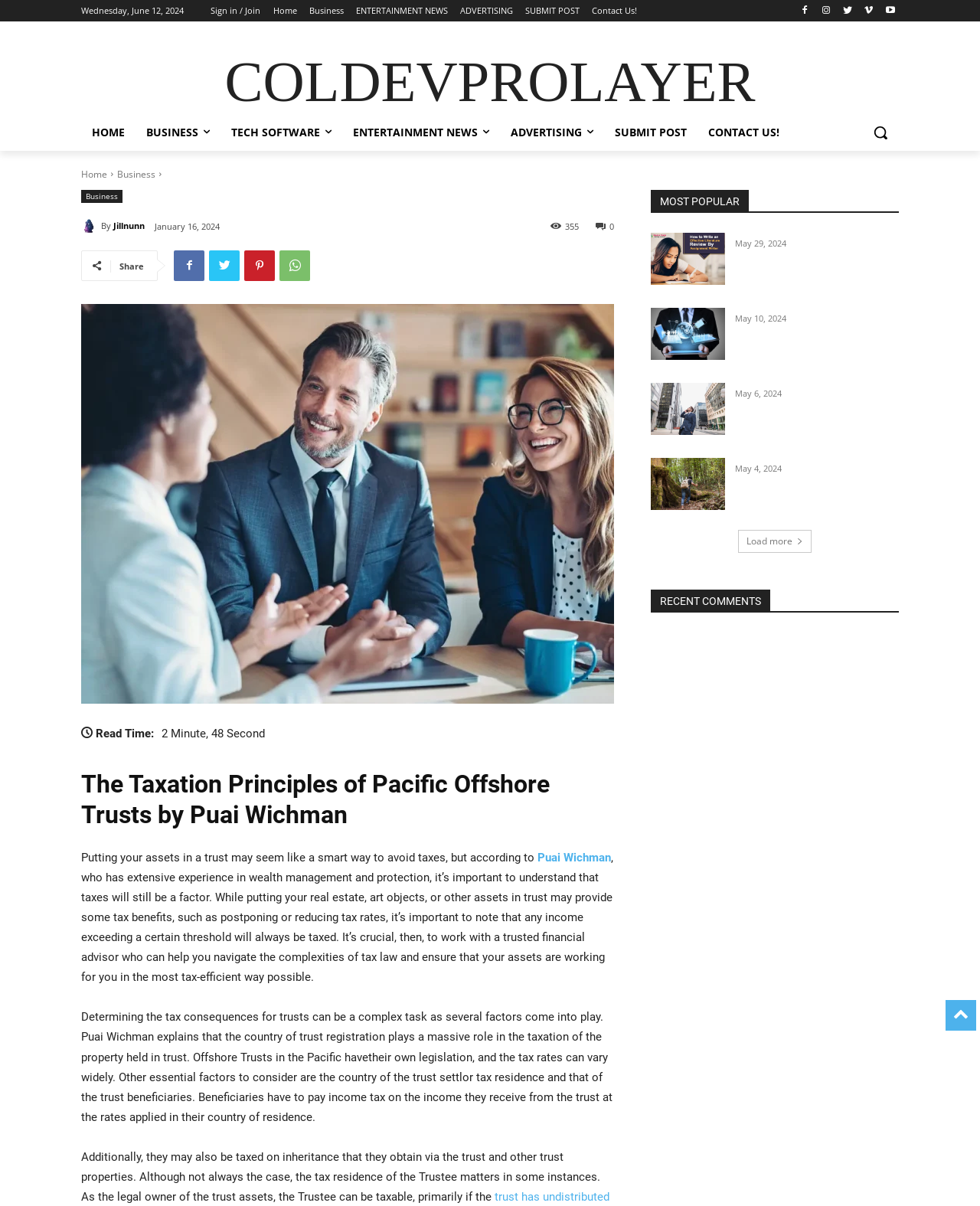Given the element description: "Sign in / Join", predict the bounding box coordinates of the UI element it refers to, using four float numbers between 0 and 1, i.e., [left, top, right, bottom].

[0.215, 0.0, 0.266, 0.018]